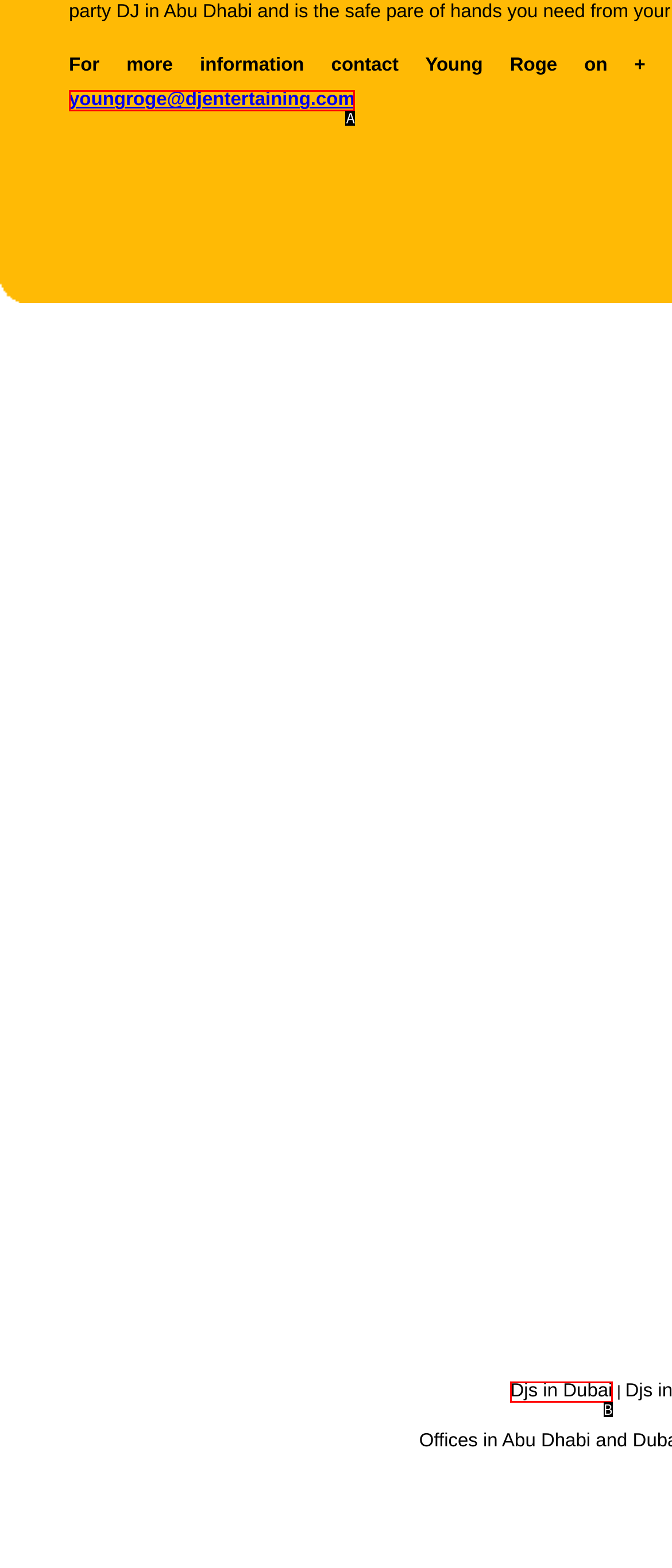Please determine which option aligns with the description: youngroge@djentertaining.com. Respond with the option’s letter directly from the available choices.

A